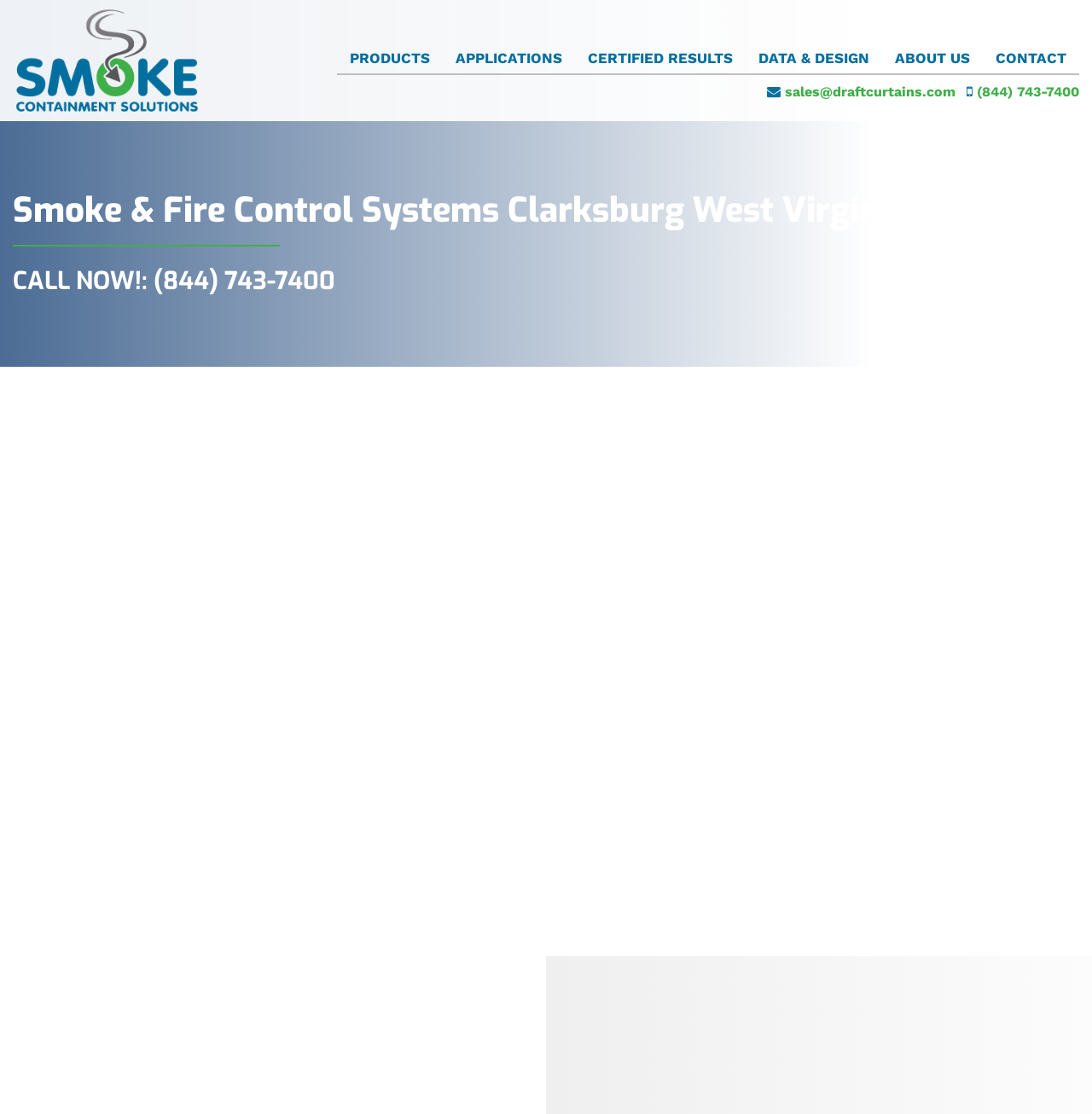Please respond to the question with a concise word or phrase:
What is the call to action on the webpage?

CALL NOW!